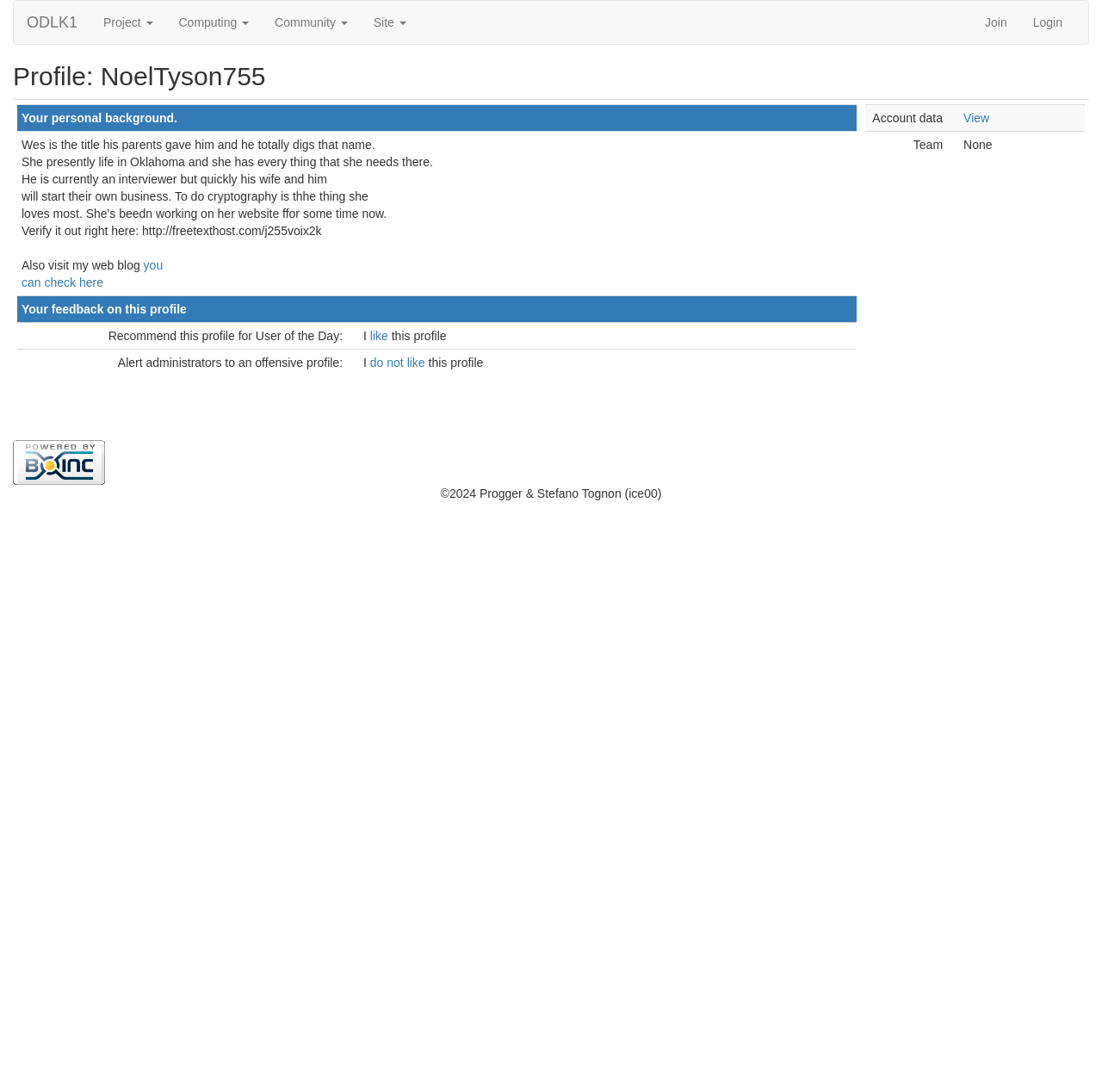Give a concise answer using only one word or phrase for this question:
What is the user's current location?

Oklahoma